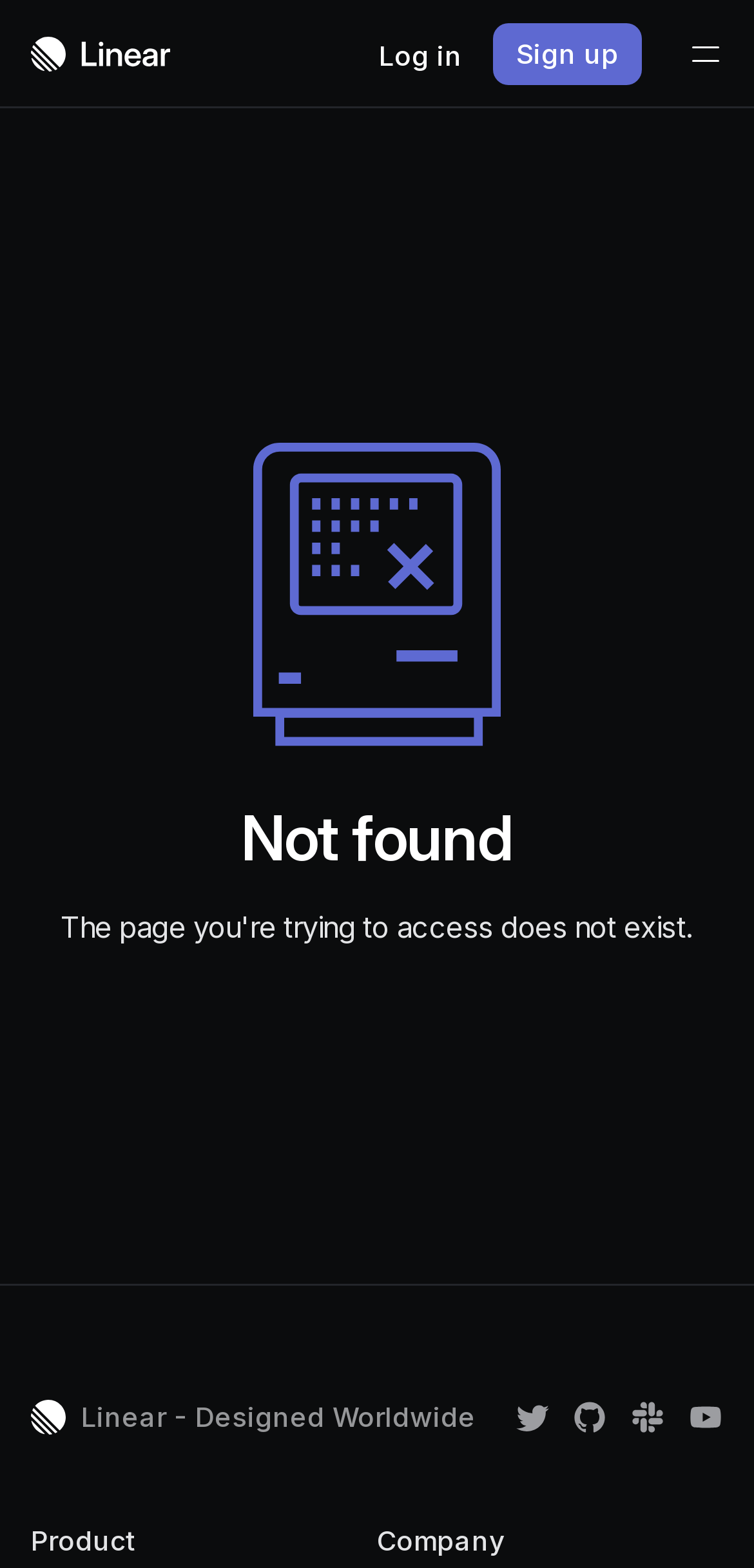Please identify the bounding box coordinates of the clickable element to fulfill the following instruction: "Log in". The coordinates should be four float numbers between 0 and 1, i.e., [left, top, right, bottom].

[0.503, 0.022, 0.613, 0.047]